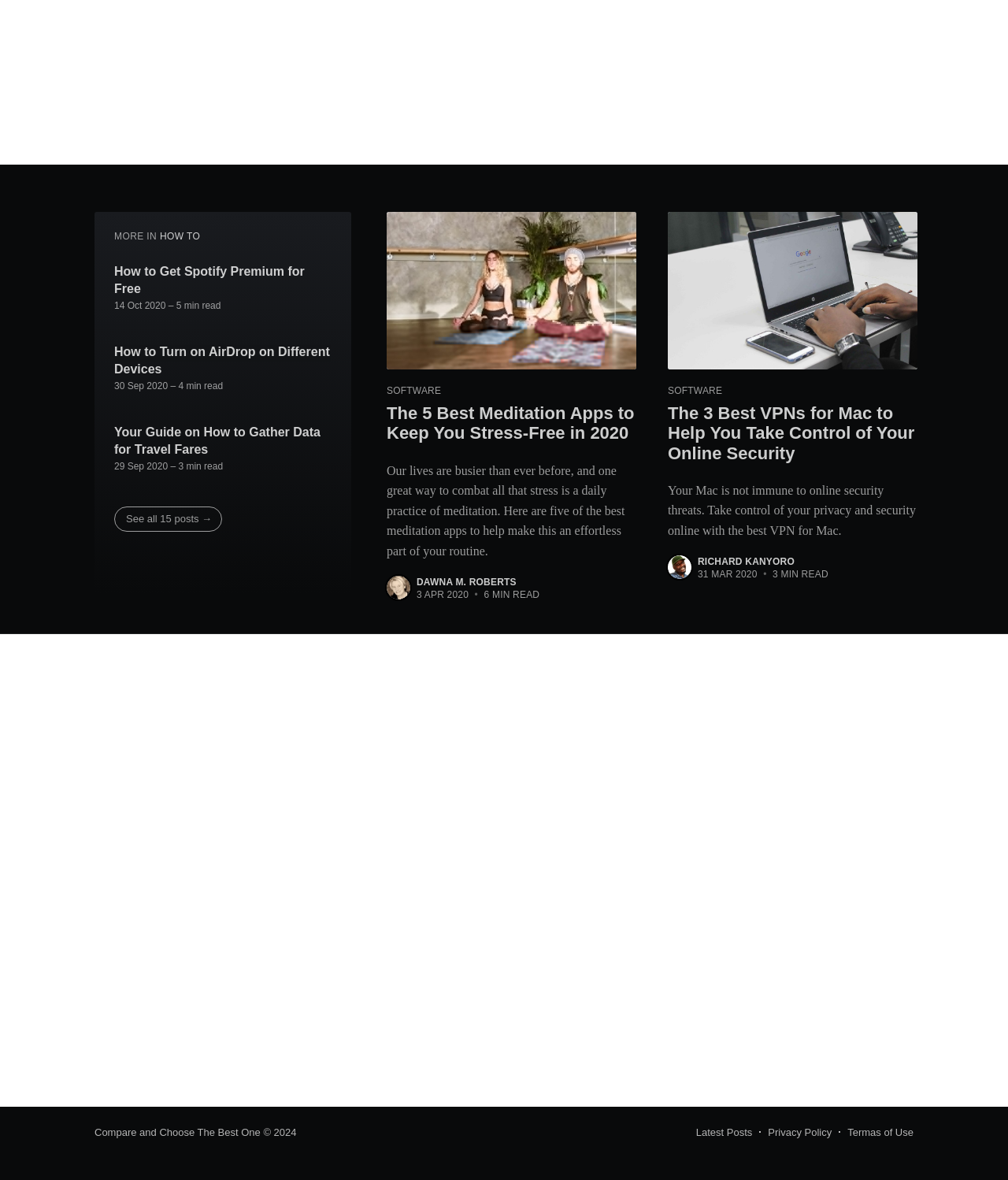Please predict the bounding box coordinates of the element's region where a click is necessary to complete the following instruction: "Check posts by 'Dawna M. Roberts'". The coordinates should be represented by four float numbers between 0 and 1, i.e., [left, top, right, bottom].

[0.382, 0.486, 0.409, 0.509]